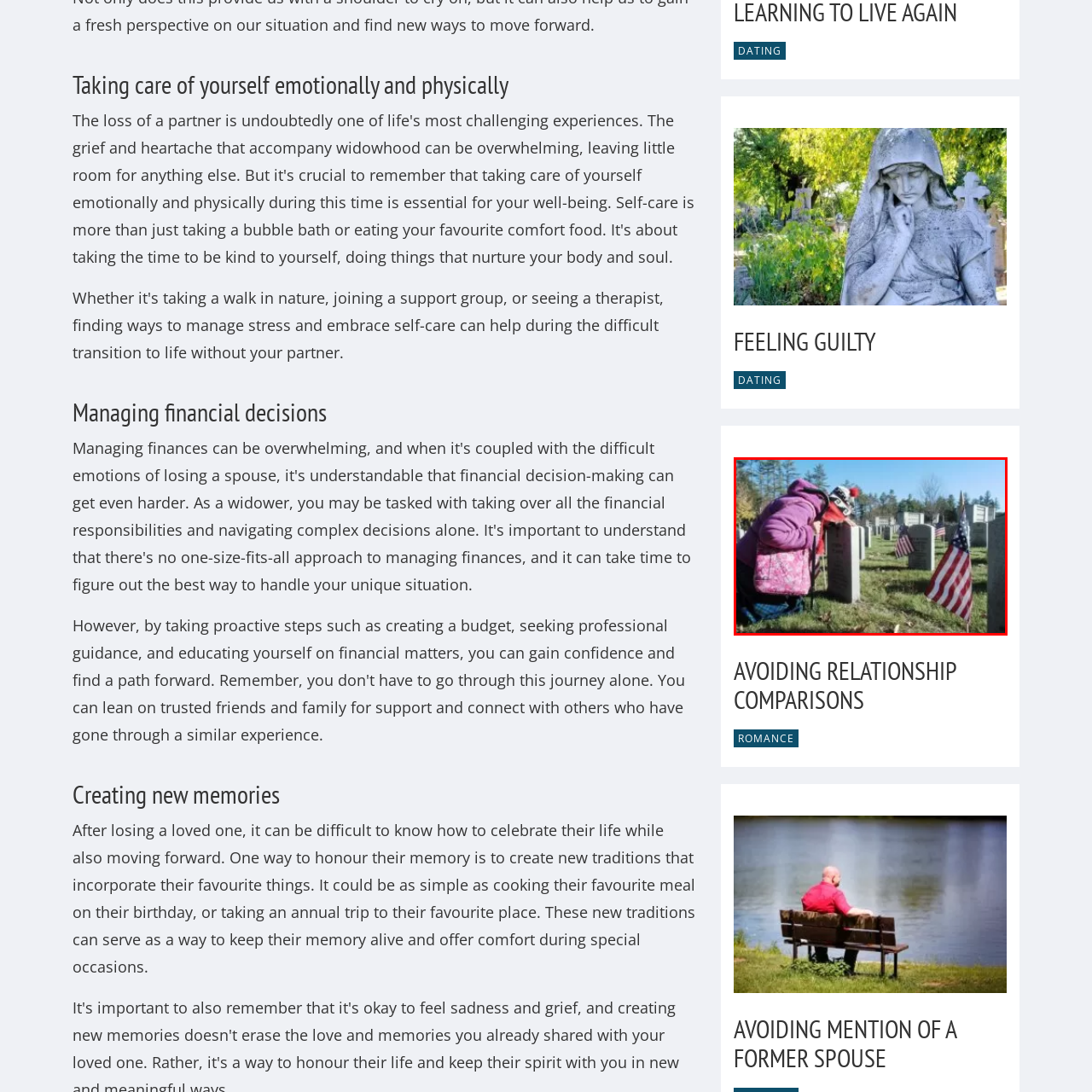Provide an elaborate description of the visual elements present in the image enclosed by the red boundary.

In a poignant scene, a person leans over a gravestone in a serene cemetery, reflecting a moment of remembrance and connection. Dressed warmly in a vibrant purple jacket with a patterned beanie, they gently touch the marker, demonstrating reverence for a lost loved one. Surrounding the gravestones, small American flags wave gently in the breeze, symbolizing honor and remembrance. The backdrop features a tranquil landscape, with tall trees framing the area, hinting at the beauty of nature even in moments of sorrow. This image encapsulates the theme of celebrating the lives of those we've lost, encouraging the creation of new traditions to keep their memory alive.